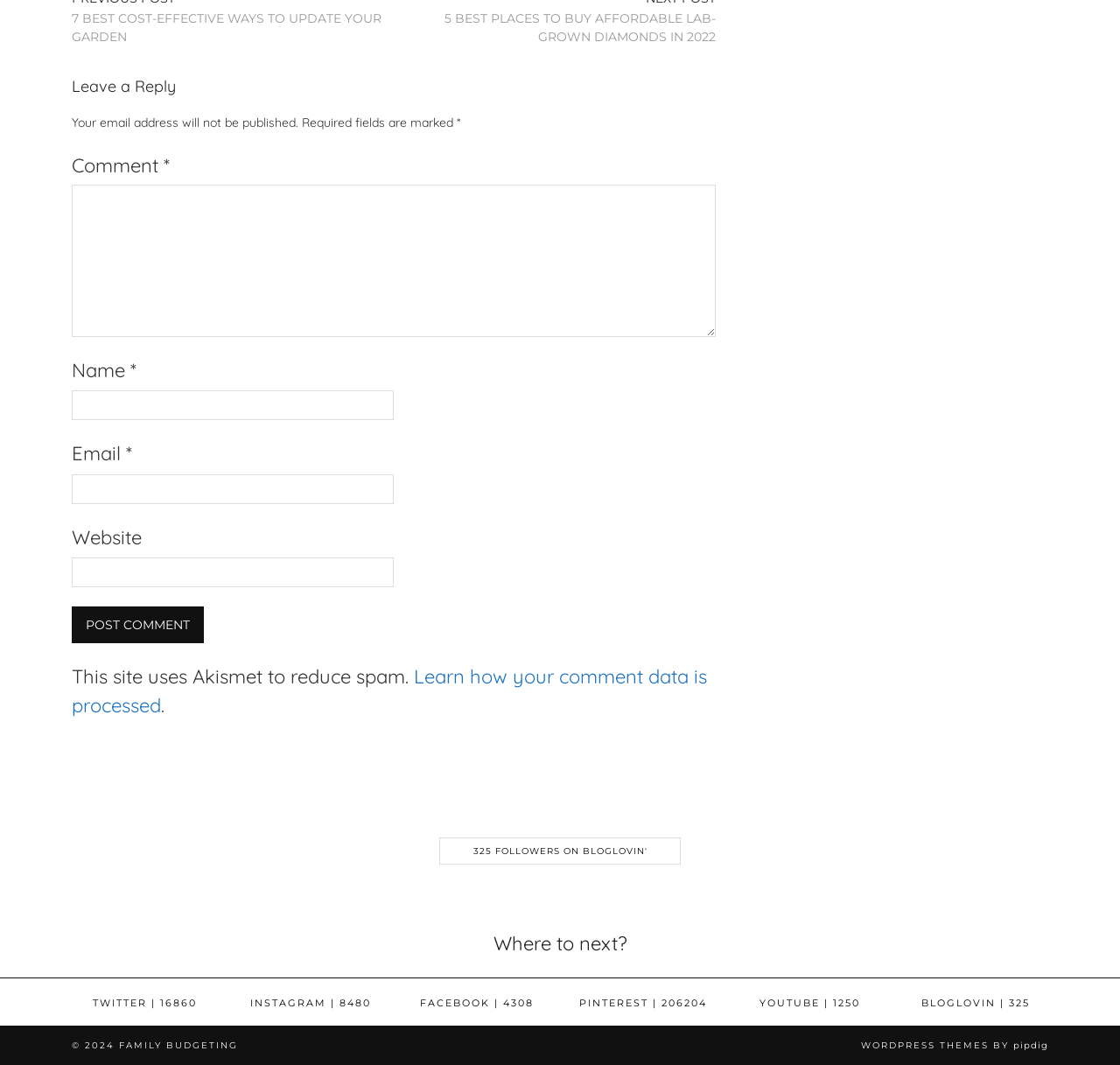Given the following UI element description: "Bloglovin | 325", find the bounding box coordinates in the webpage screenshot.

[0.823, 0.936, 0.92, 0.948]